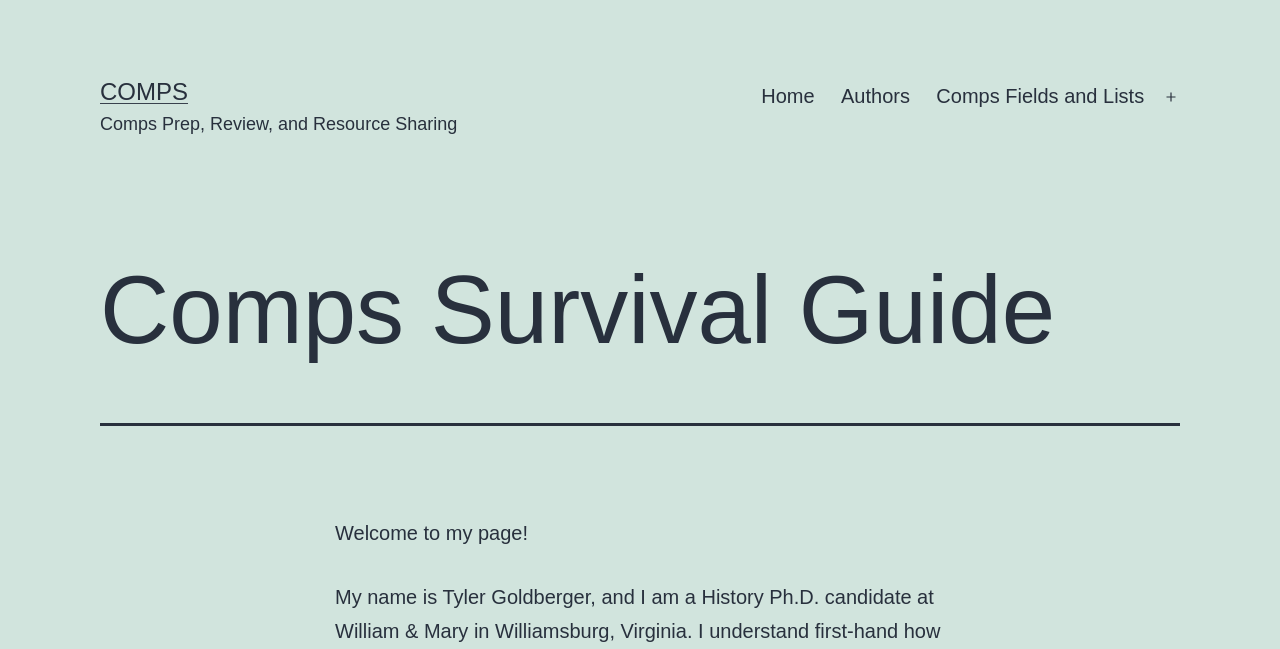What is the subtitle of the webpage? Analyze the screenshot and reply with just one word or a short phrase.

Comps Prep, Review, and Resource Sharing